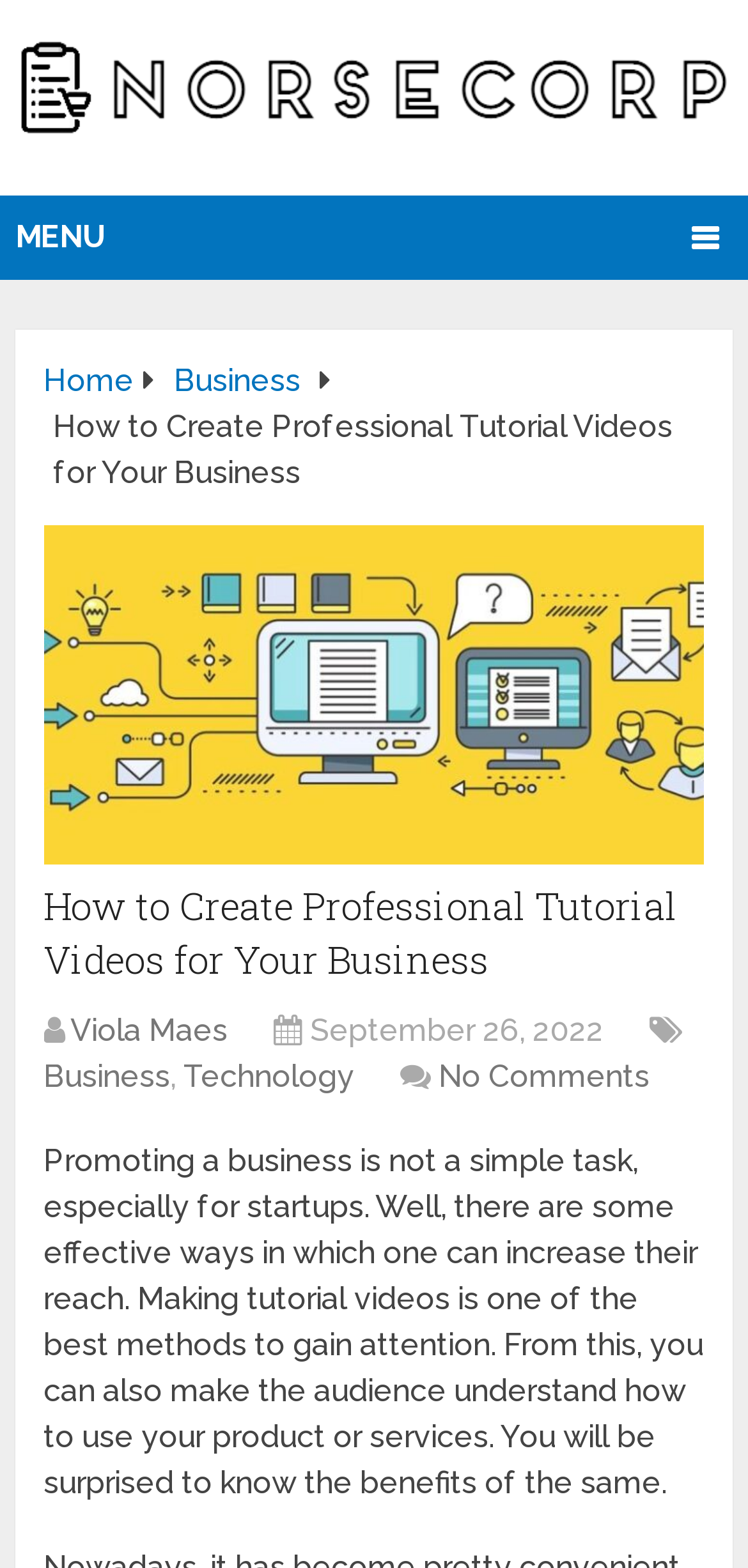Please examine the image and answer the question with a detailed explanation:
What is the name of the company?

The name of the company can be found in the top-left corner of the webpage, where it is written in a large font size and is also an image. It is also a link, indicating that it can be clicked to navigate to the company's homepage.